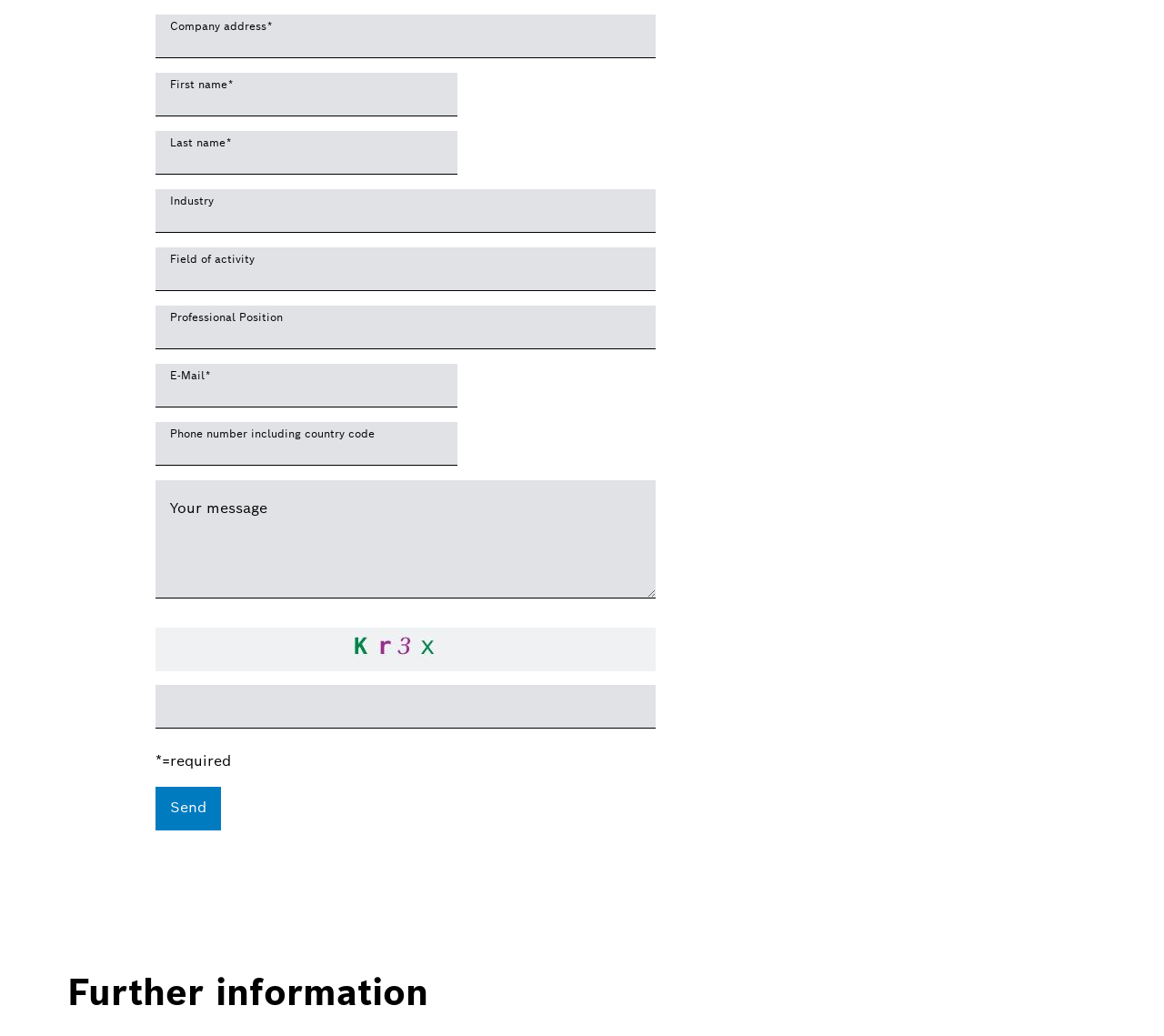Using the provided element description, identify the bounding box coordinates as (top-left x, top-left y, bottom-right x, bottom-right y). Ensure all values are between 0 and 1. Description: name="HMI24_Lastname_EN"

[0.134, 0.126, 0.393, 0.168]